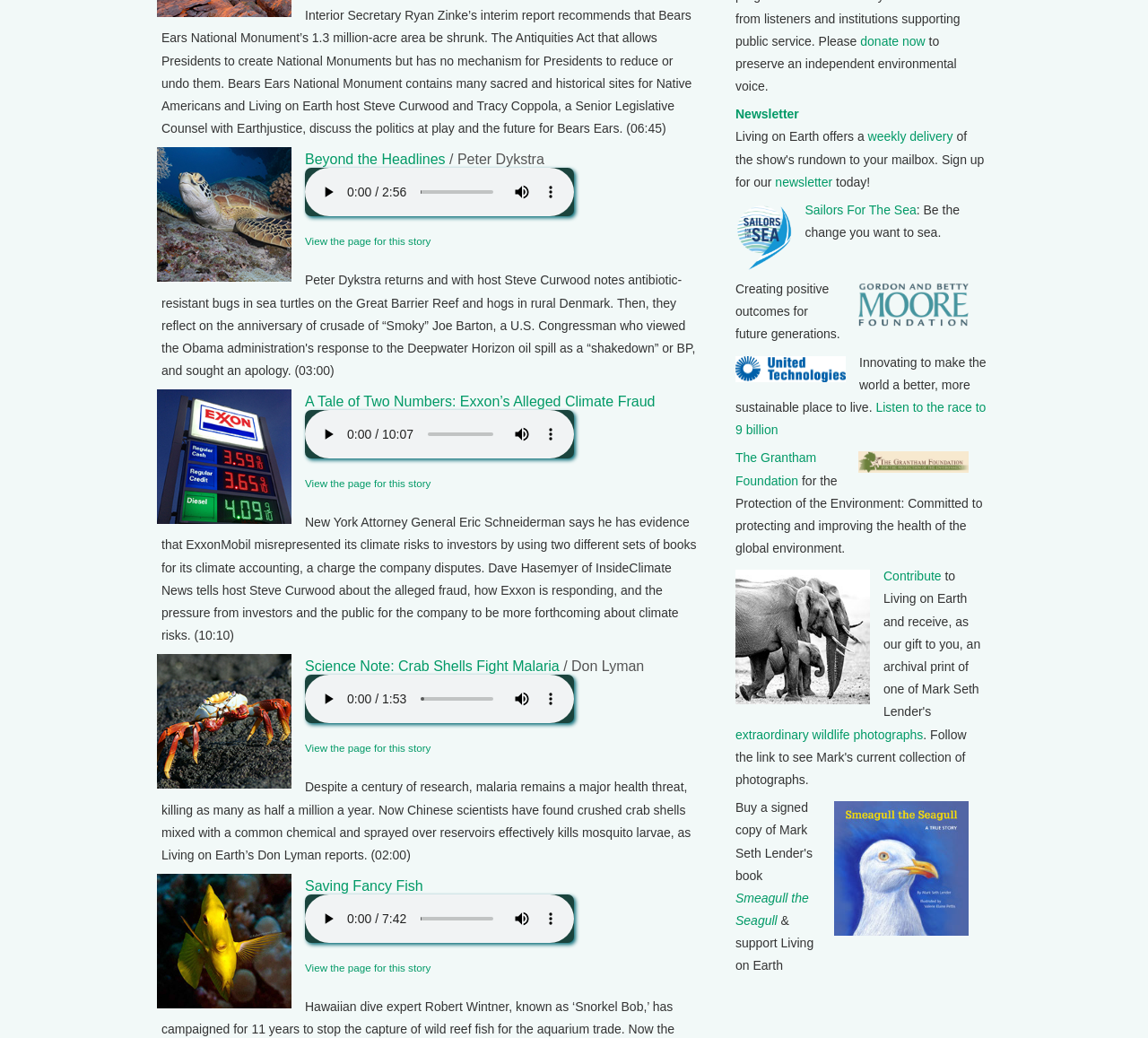Provide the bounding box coordinates, formatted as (top-left x, top-left y, bottom-right x, bottom-right y), with all values being floating point numbers between 0 and 1. Identify the bounding box of the UI element that matches the description: Sailors For The Sea

[0.701, 0.195, 0.798, 0.209]